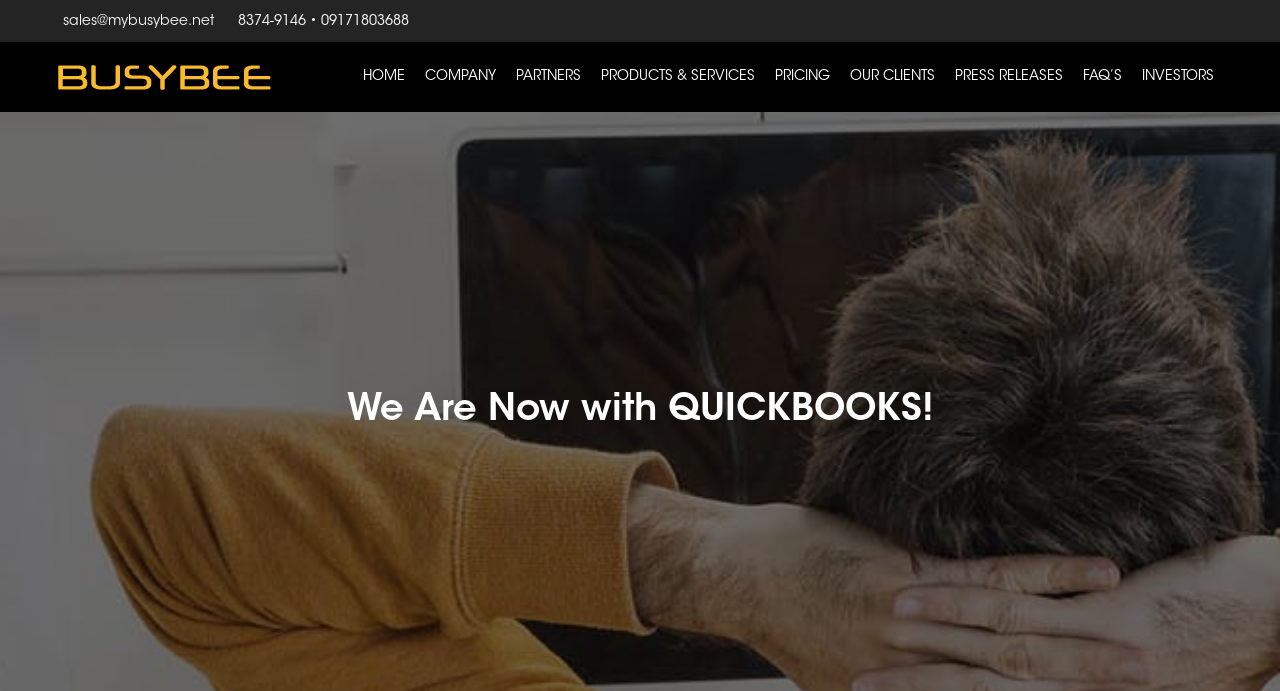Identify and provide the main heading of the webpage.

WE ARE NOW WITH QUICKBOOKS!